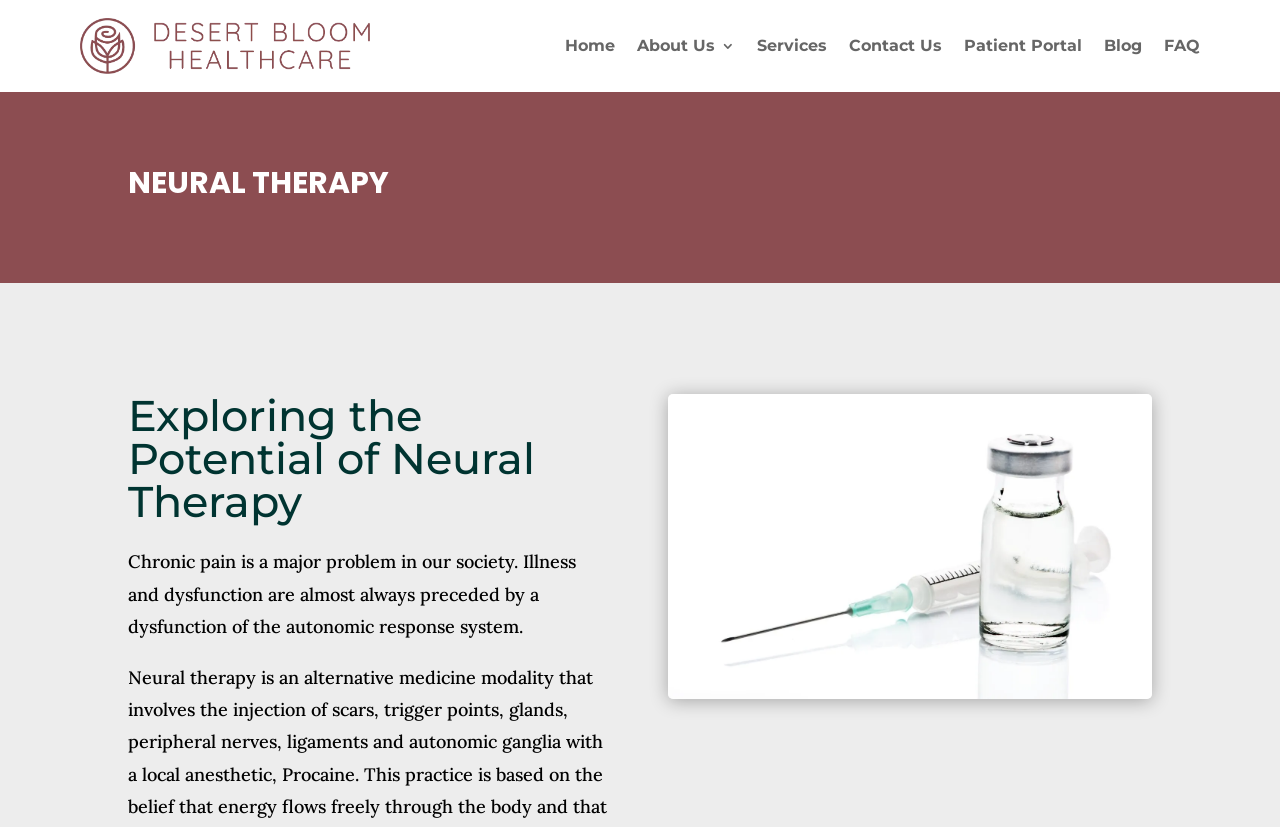What is the topic of the main heading on the webpage?
Look at the image and provide a short answer using one word or a phrase.

Neural Therapy